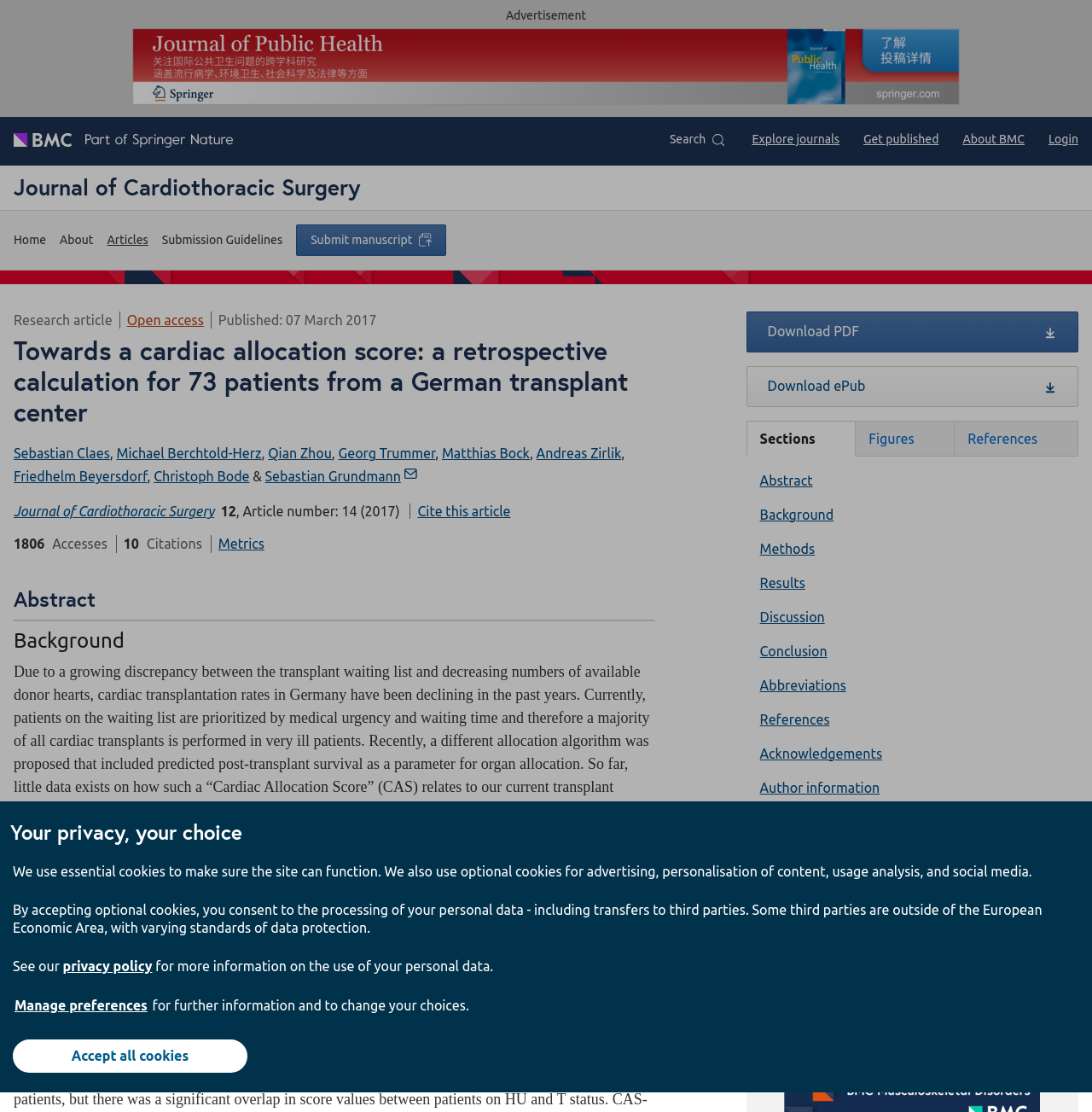Determine the bounding box coordinates of the UI element described by: "Articles".

[0.098, 0.207, 0.136, 0.225]